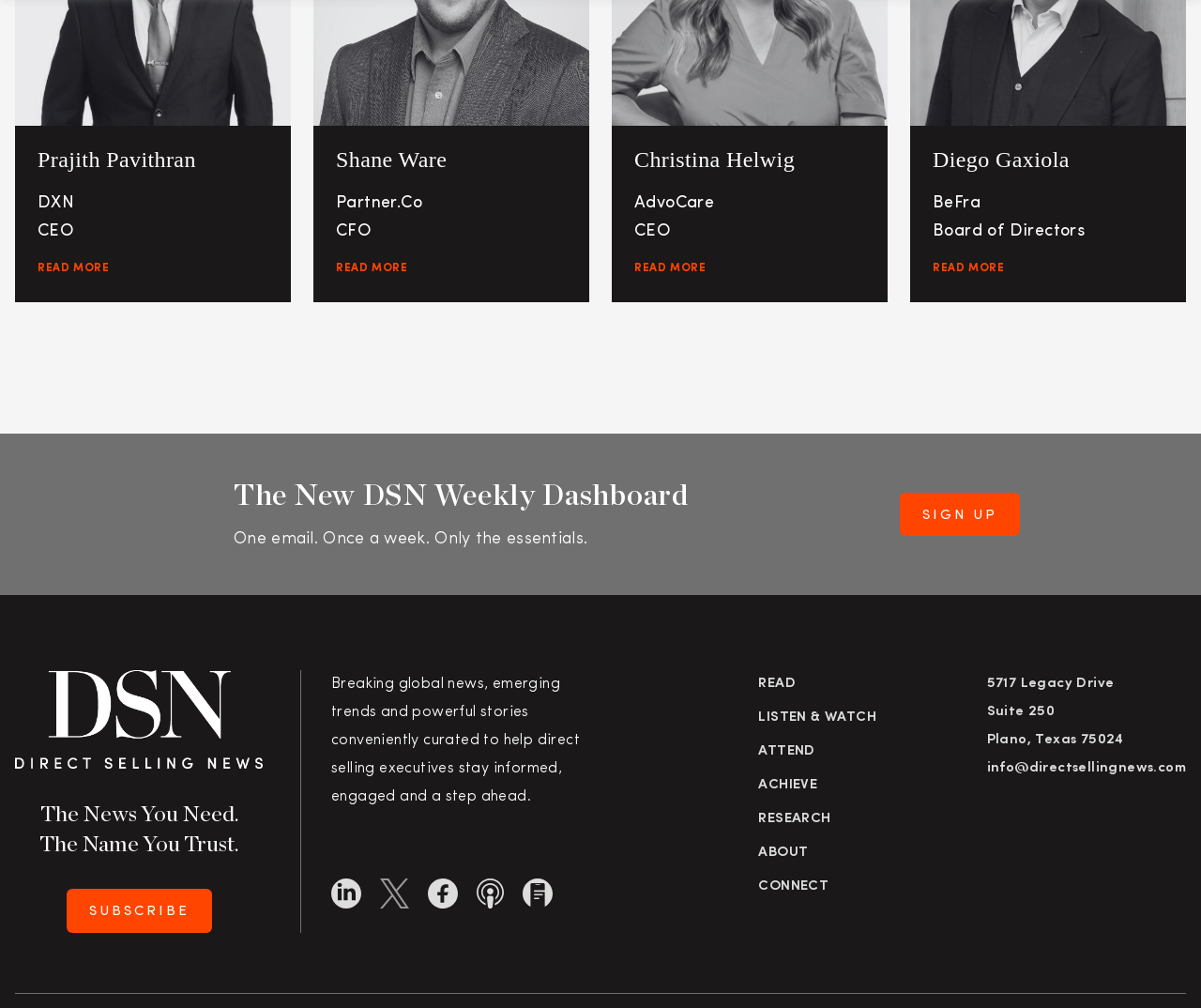Identify the bounding box for the element characterized by the following description: "Listen & Watch".

[0.632, 0.705, 0.73, 0.719]